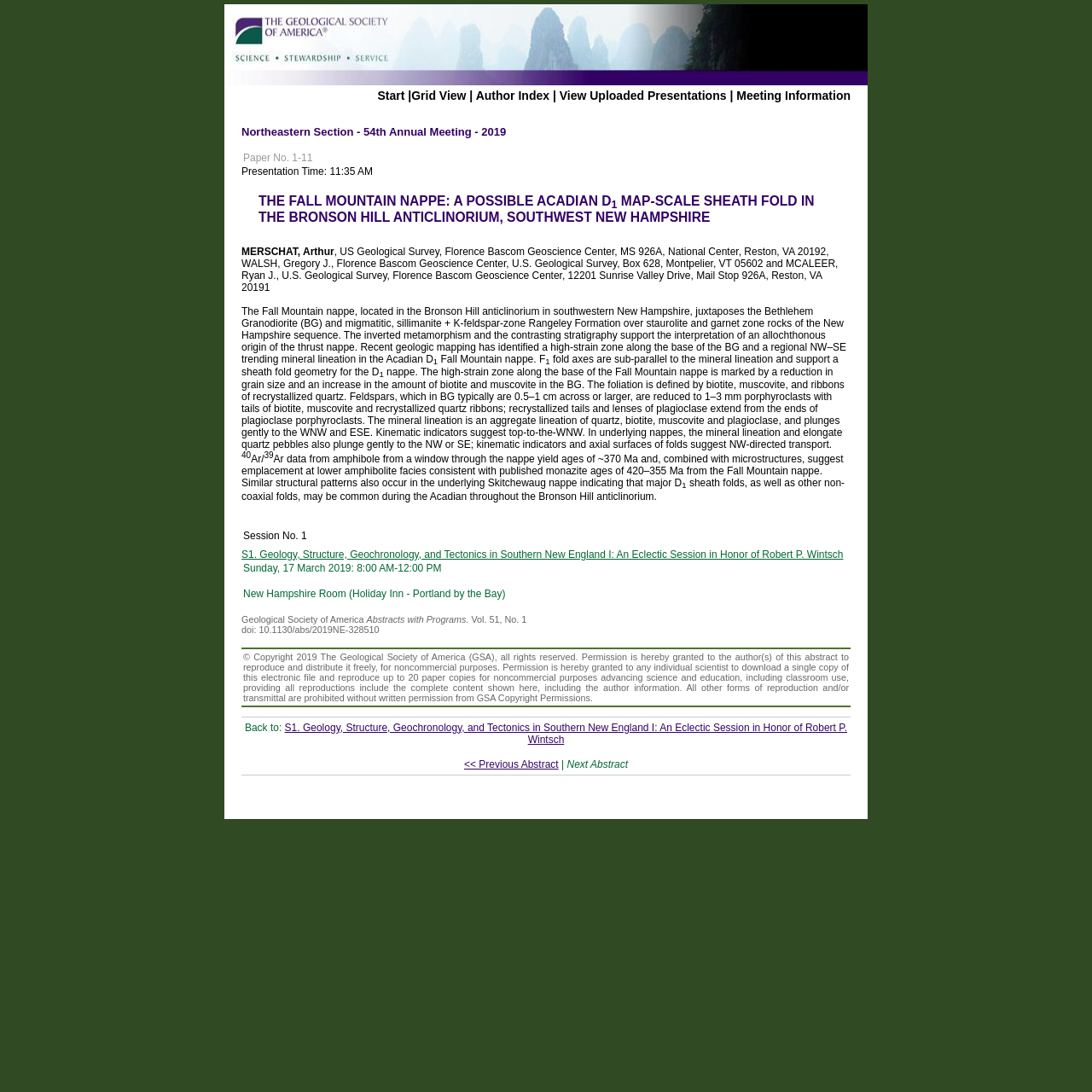Give the bounding box coordinates for the element described by: "View Uploaded Presentations".

[0.512, 0.081, 0.665, 0.094]